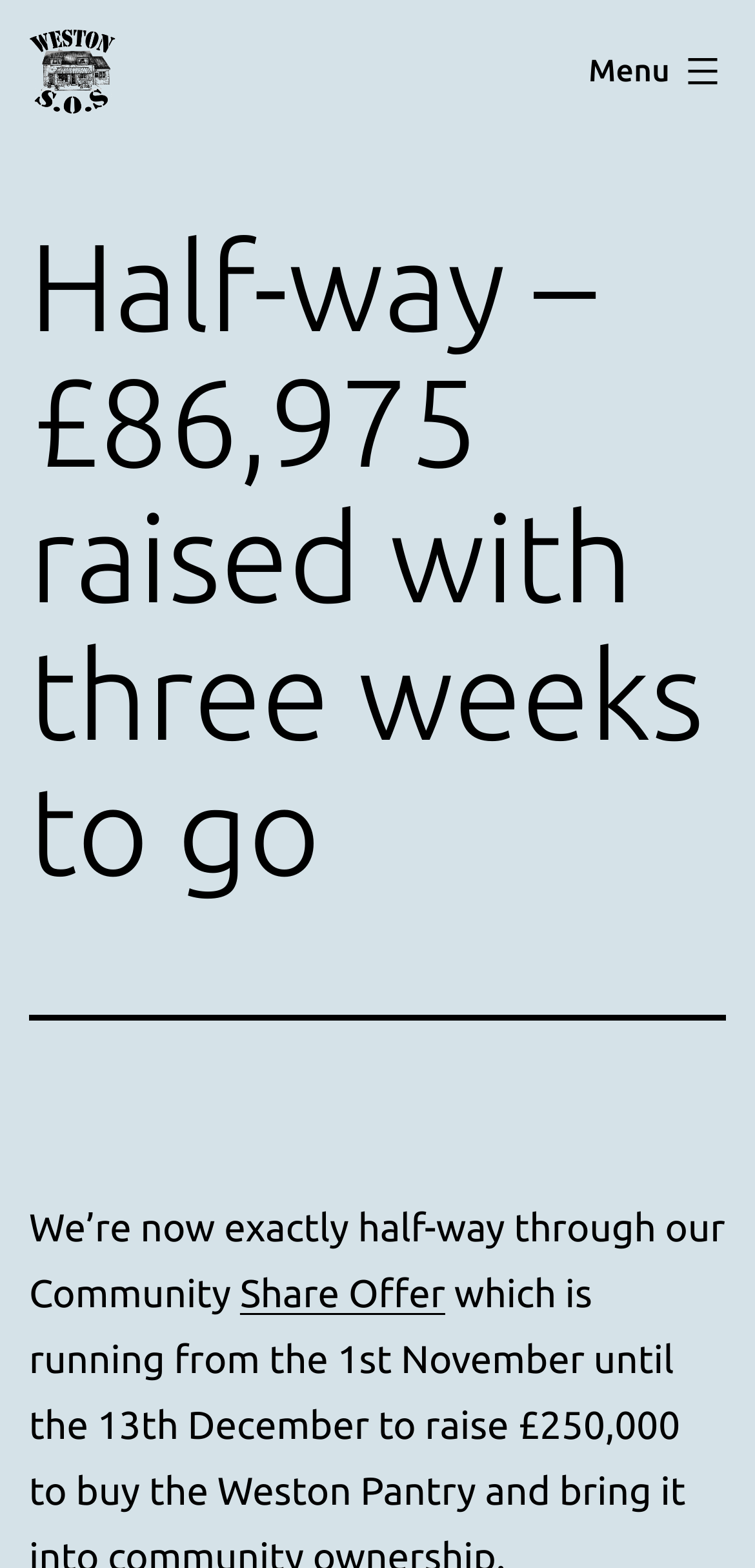Using the description "alt="Weston SOS"", locate and provide the bounding box of the UI element.

[0.038, 0.029, 0.153, 0.057]